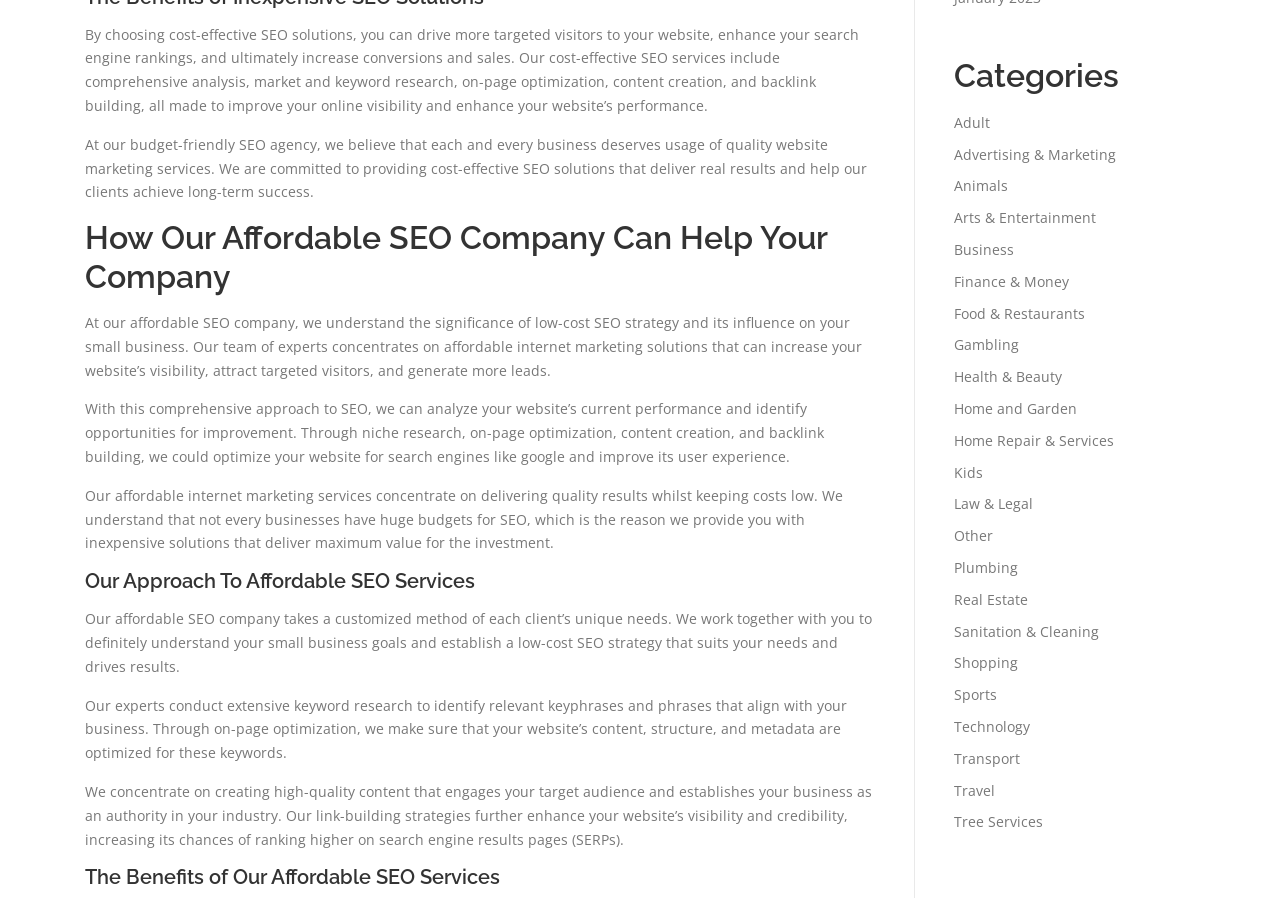How many categories are listed on the webpage?
Kindly answer the question with as much detail as you can.

The webpage lists 20 categories, including Adult, Advertising & Marketing, Animals, Arts & Entertainment, and others, which are likely used to categorize the types of businesses or industries that the company's SEO services can be applied to.